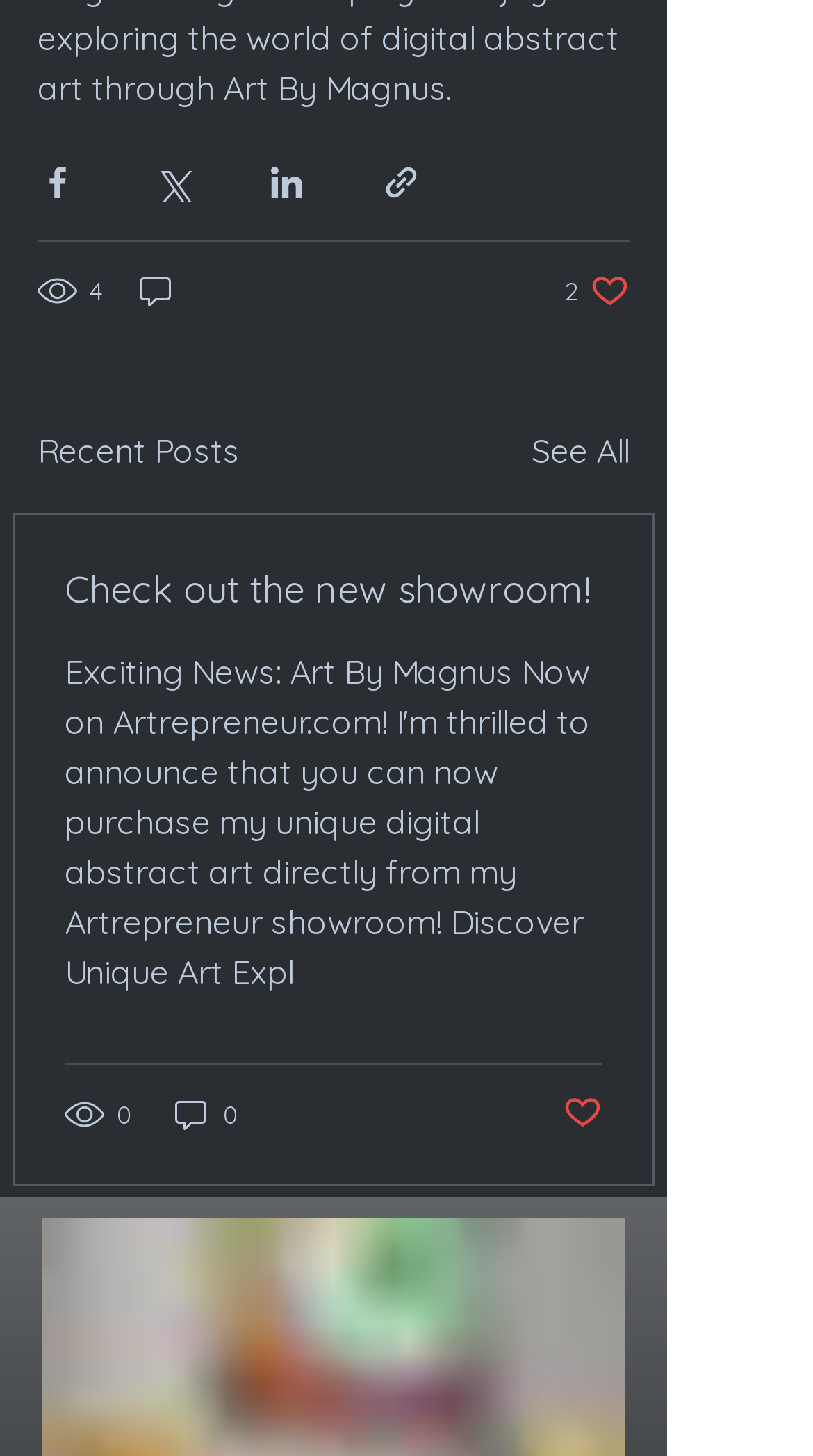Identify the bounding box for the UI element described as: "See All". Ensure the coordinates are four float numbers between 0 and 1, formatted as [left, top, right, bottom].

[0.654, 0.293, 0.774, 0.327]